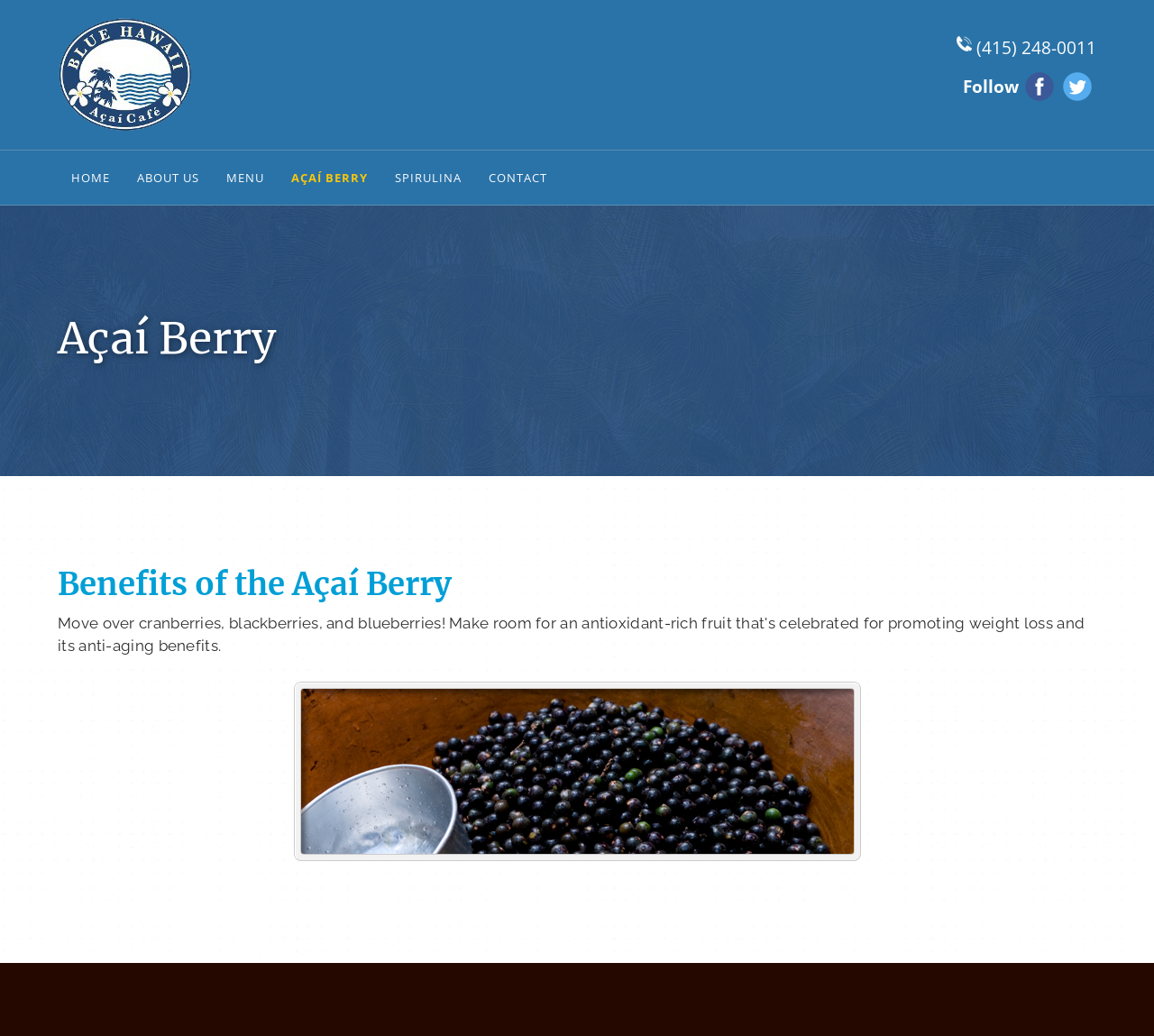Specify the bounding box coordinates of the region I need to click to perform the following instruction: "Learn about Açaí Berry". The coordinates must be four float numbers in the range of 0 to 1, i.e., [left, top, right, bottom].

[0.05, 0.303, 0.41, 0.351]